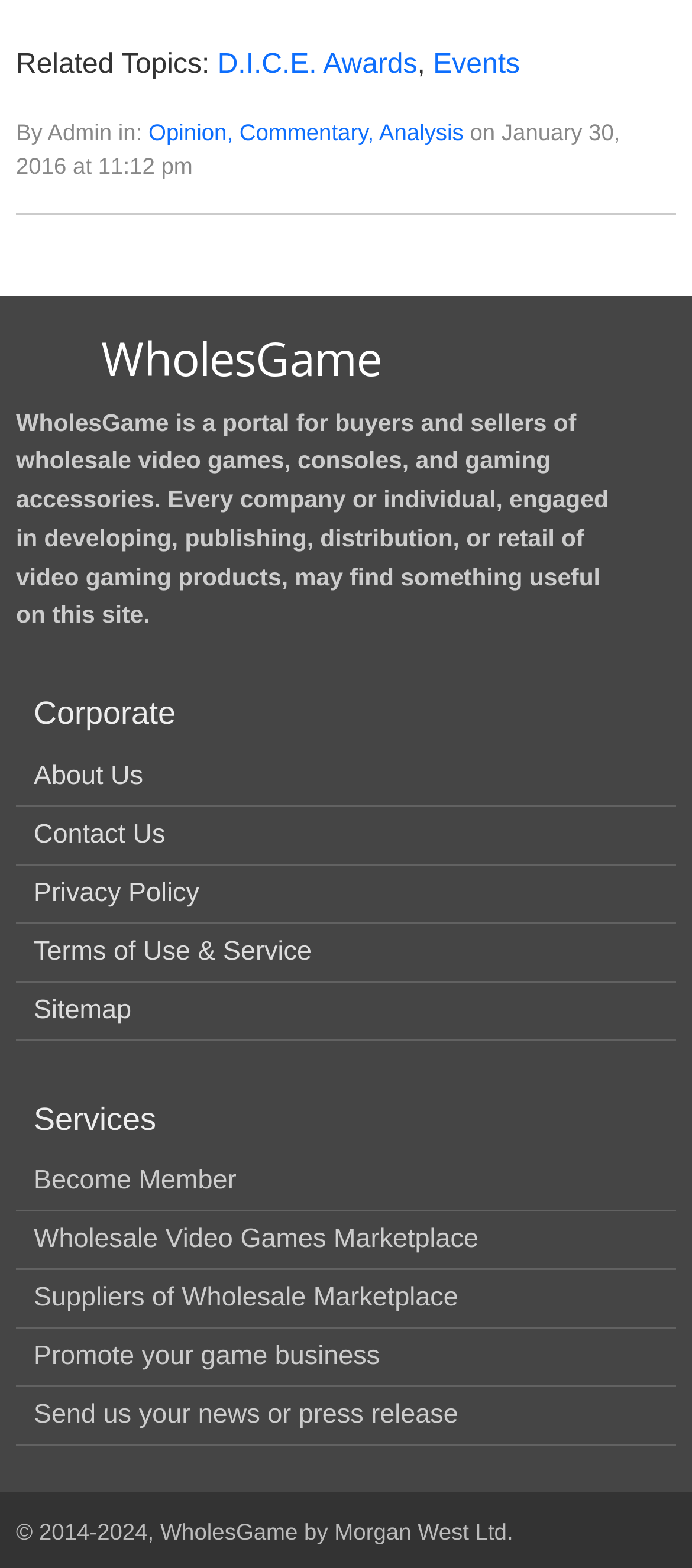Can you give a detailed response to the following question using the information from the image? Who owns the copyright of the website?

The owner of the copyright of the website can be found in the static text element at the bottom of the webpage with the text '© 2014-2024, WholesGame by Morgan West Ltd.'.